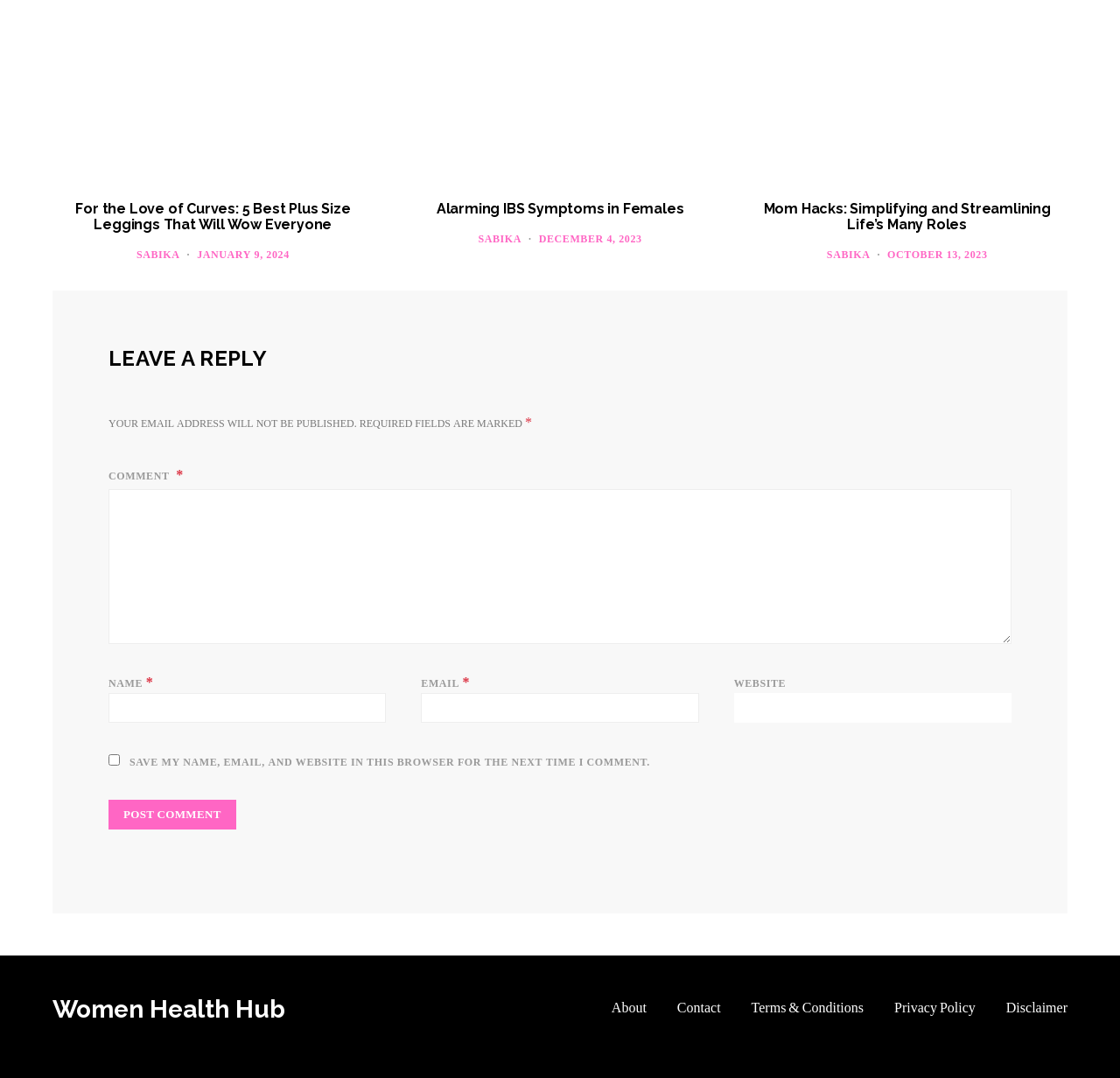What is required to submit a comment?
Please answer the question with as much detail as possible using the screenshot.

The comment form requires the user to fill in their 'NAME', 'EMAIL', and 'COMMENT', as indicated by the asterisks (*) next to these fields, which are marked as required.